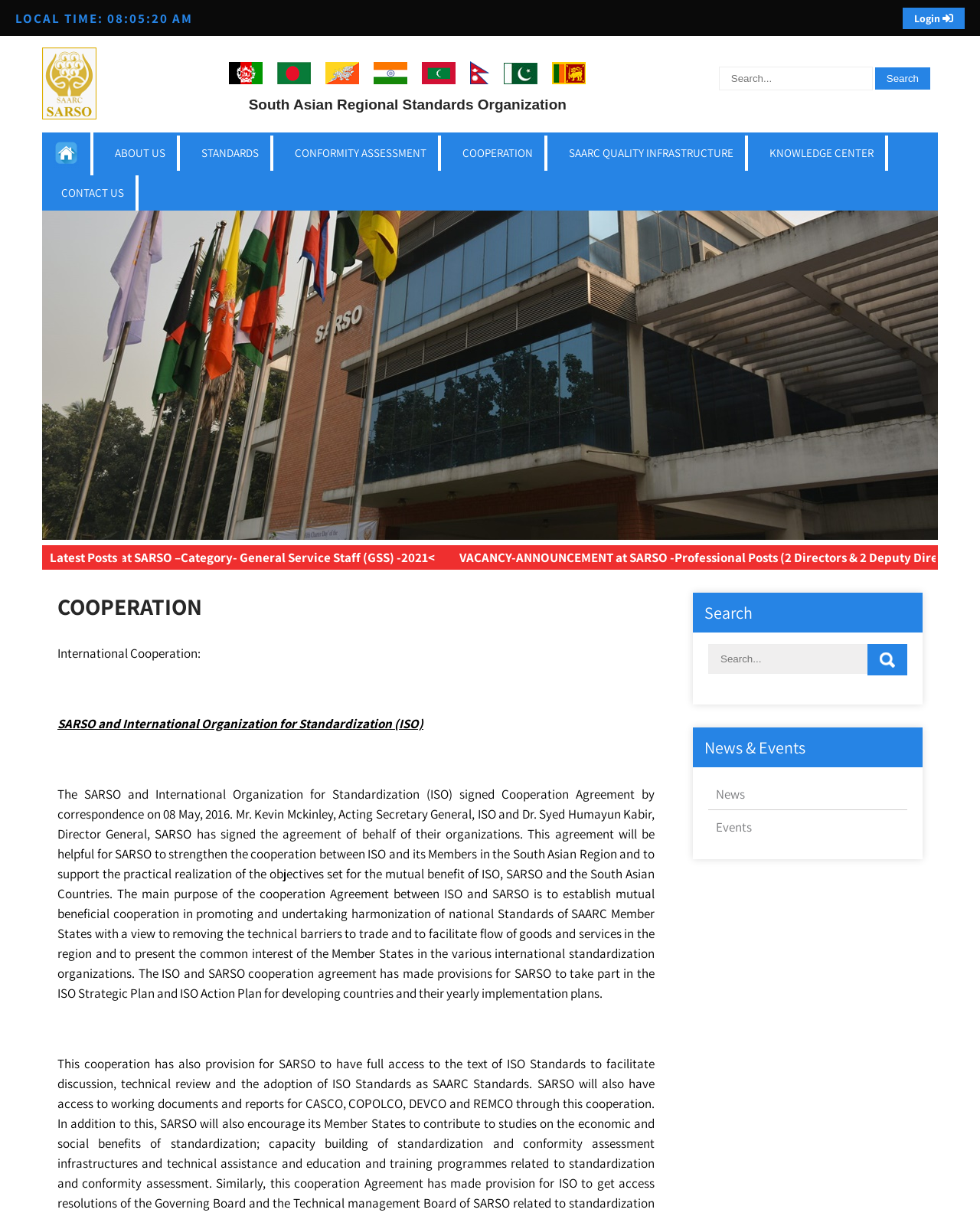How many links are there in the main navigation menu?
Please respond to the question with a detailed and thorough explanation.

I counted the number of link elements with text content, such as 'ABOUT US', 'STANDARDS', etc. There are 7 of them.